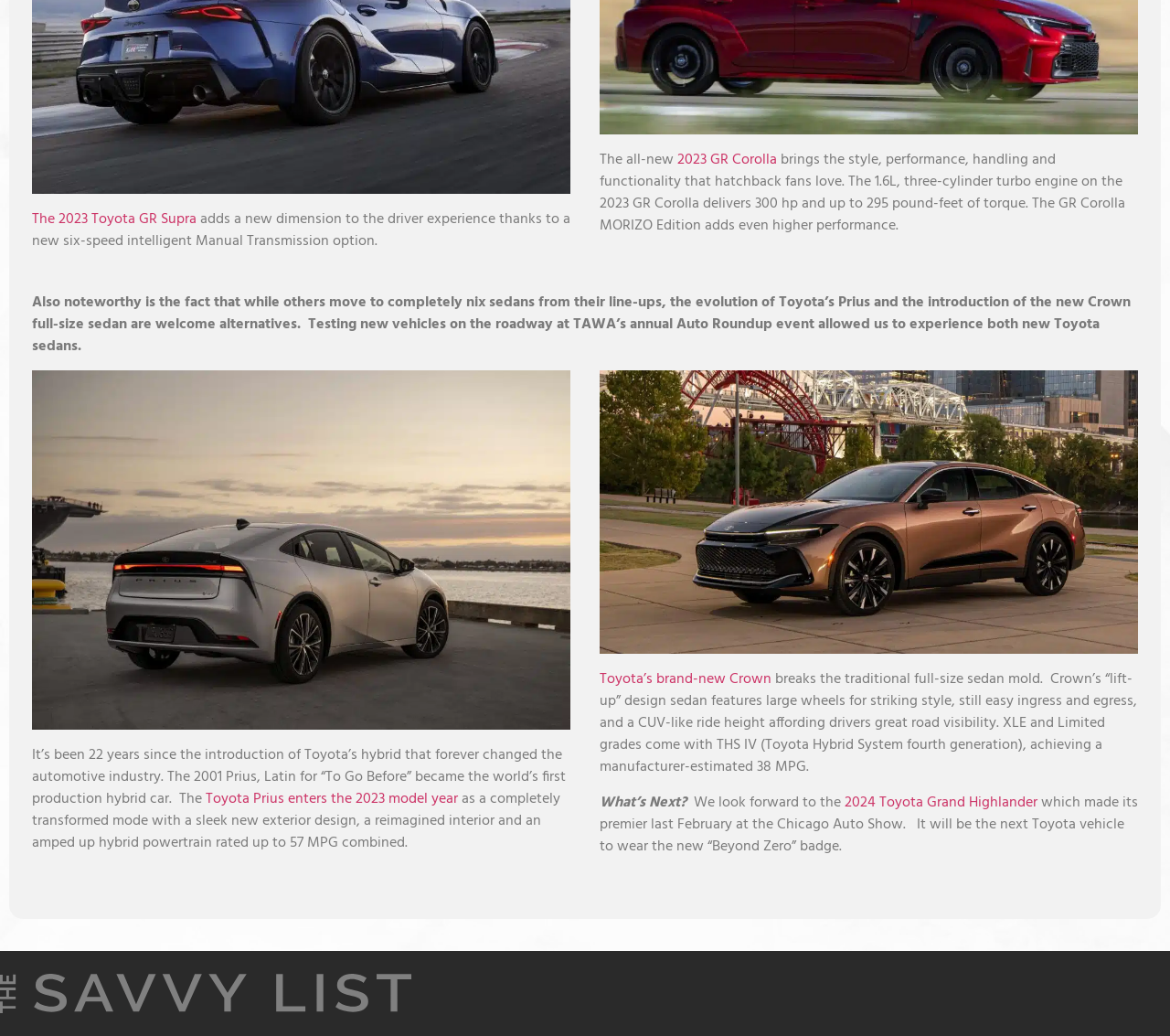With reference to the screenshot, provide a detailed response to the question below:
What is the name of the new full-size sedan introduced by Toyota?

From the text, we can see that Toyota's brand-new Crown 'breaks the traditional full-size sedan mold.' This indicates that the name of the new full-size sedan introduced by Toyota is Crown.